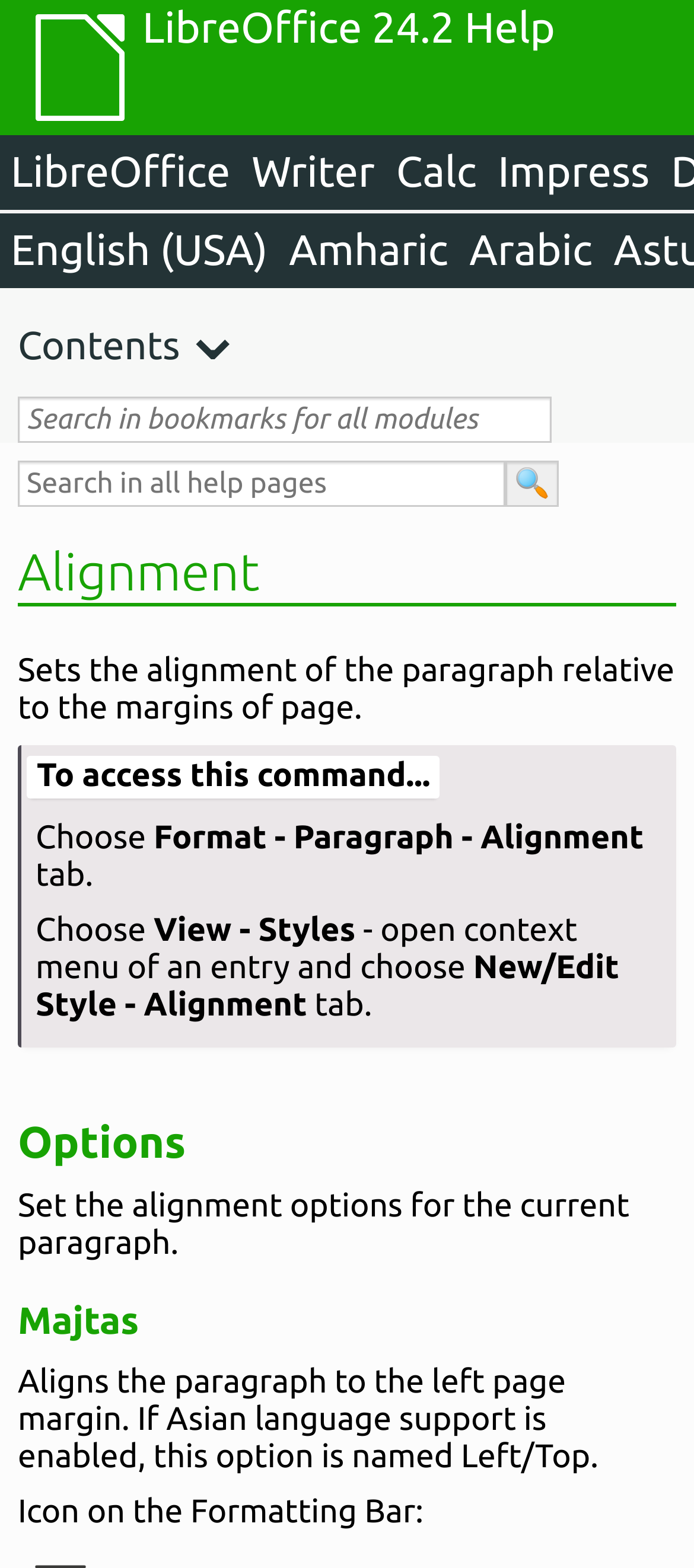Locate the bounding box coordinates of the clickable area needed to fulfill the instruction: "Search in all help pages".

[0.026, 0.294, 0.728, 0.323]